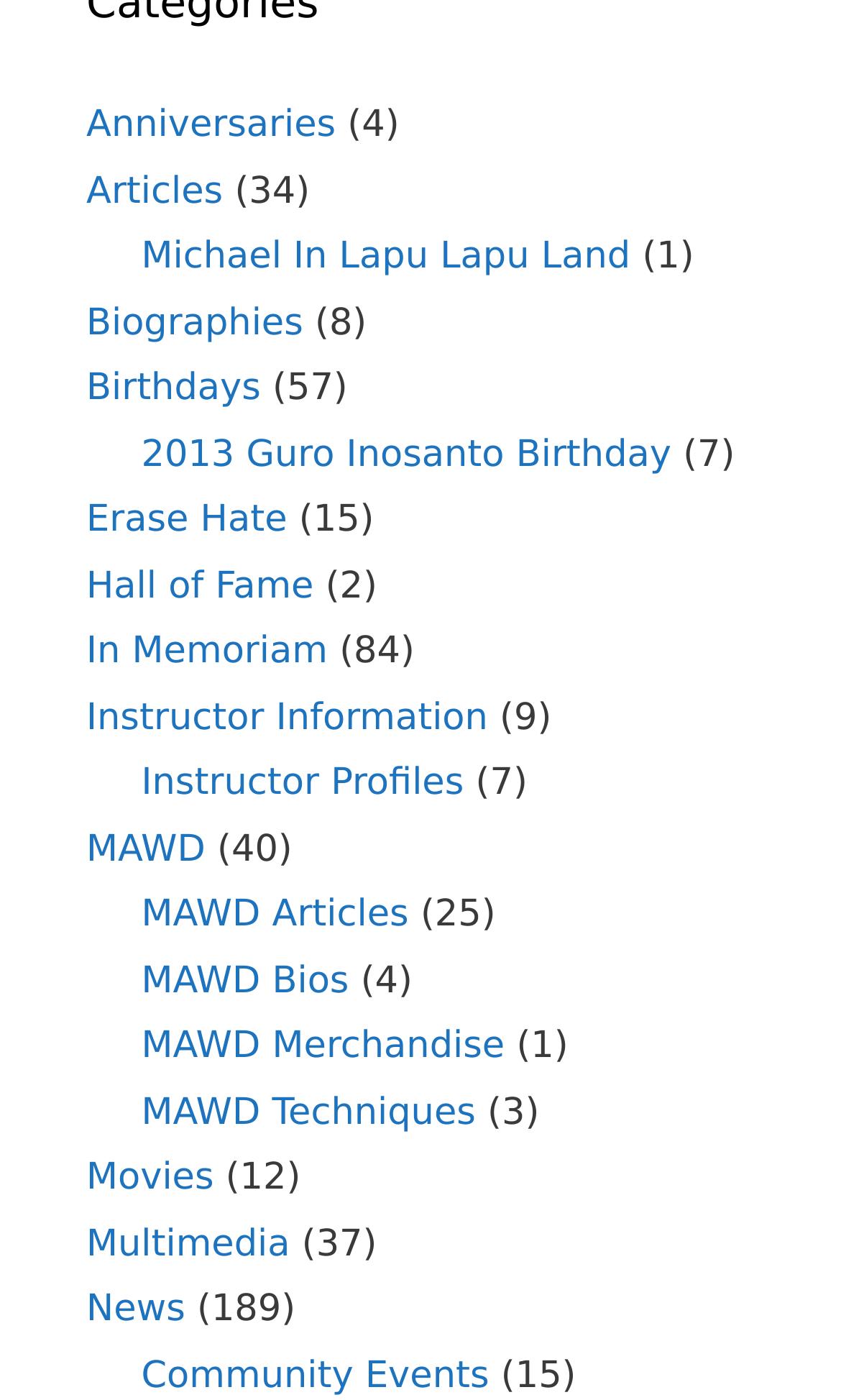Please examine the image and provide a detailed answer to the question: What is the name of the section that has the most number of items?

I compared the numbers in the StaticText elements corresponding to each link, and found that the 'News' section has the most number of items, which is 189.